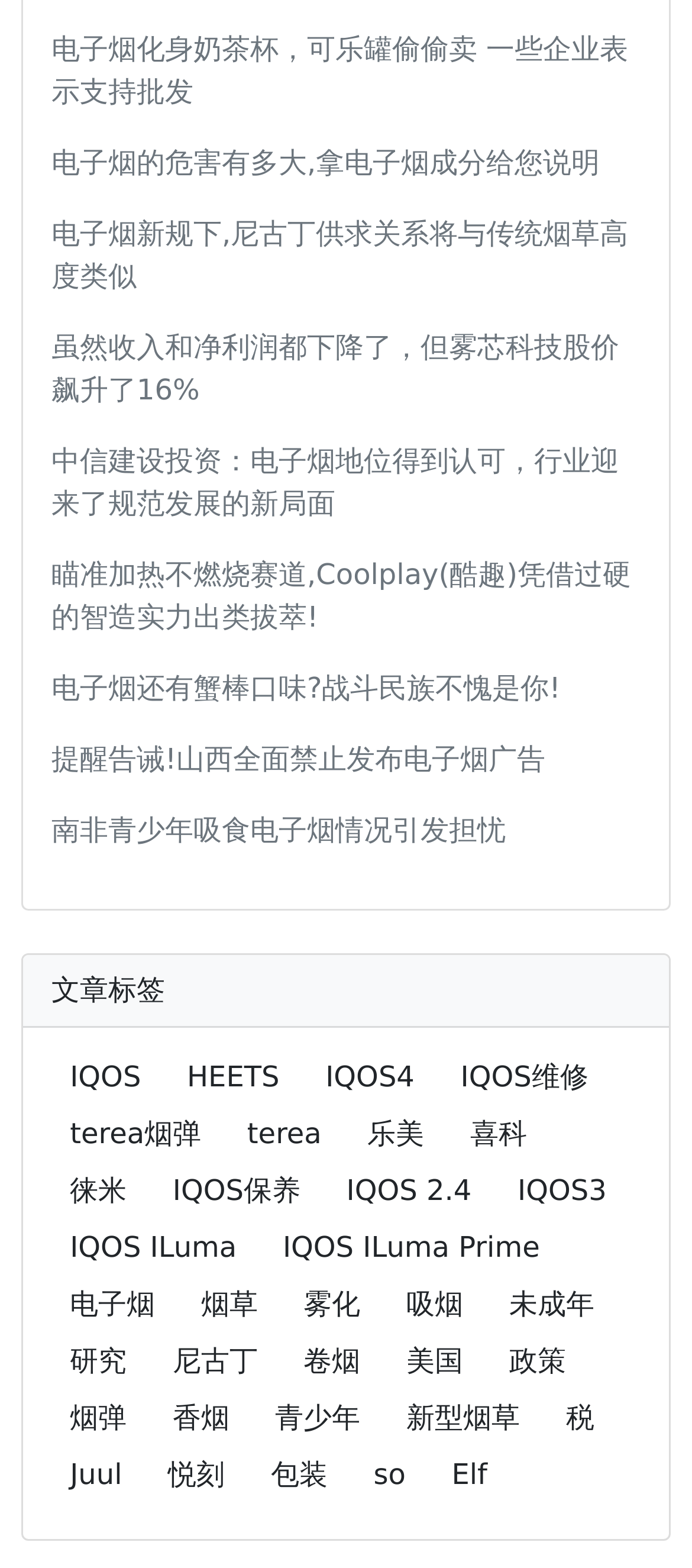Use a single word or phrase to answer the question:
What is the significance of the '文章标签' text?

It indicates article tags